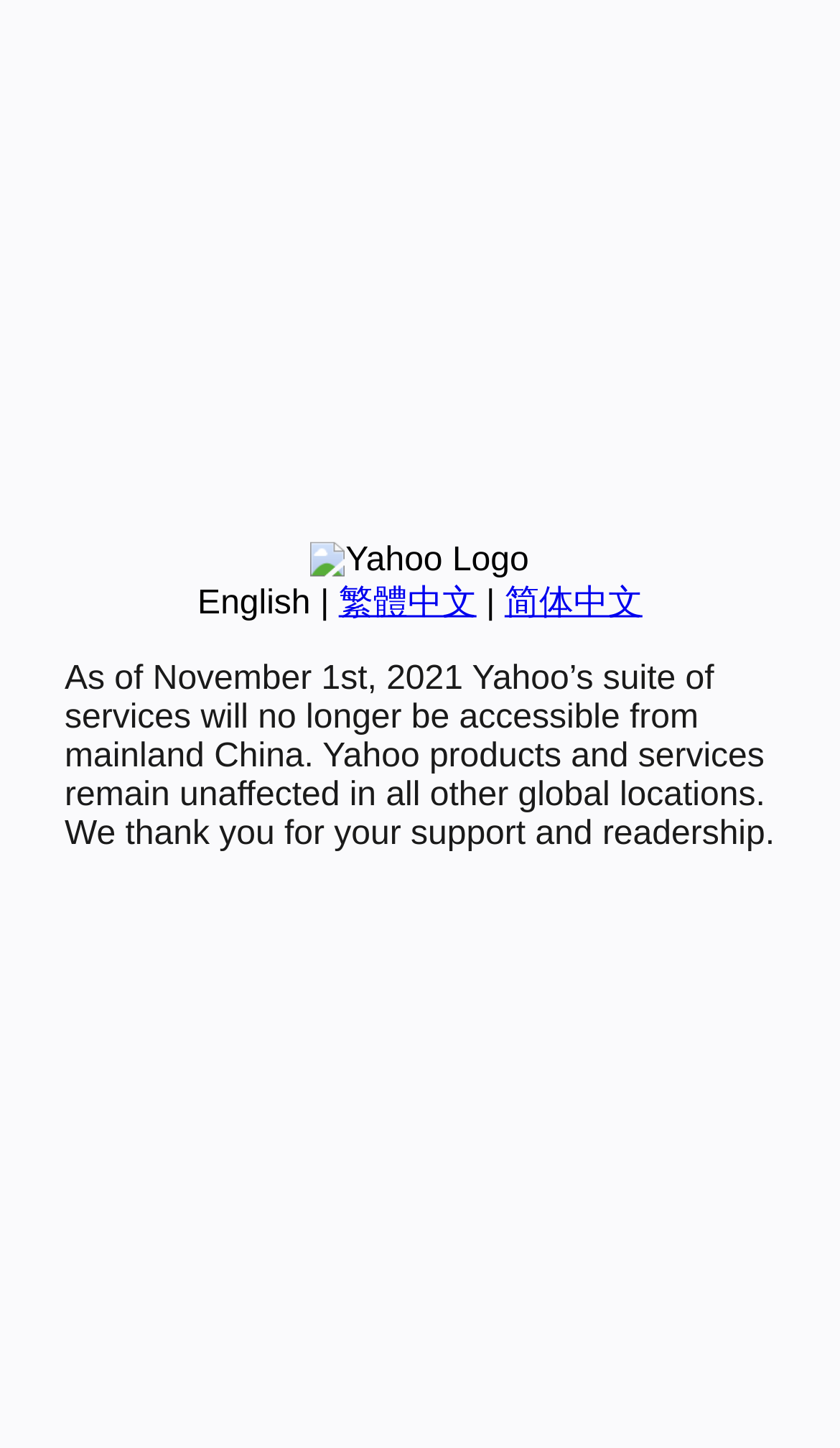Identify the bounding box for the given UI element using the description provided. Coordinates should be in the format (top-left x, top-left y, bottom-right x, bottom-right y) and must be between 0 and 1. Here is the description: 繁體中文

[0.403, 0.404, 0.567, 0.429]